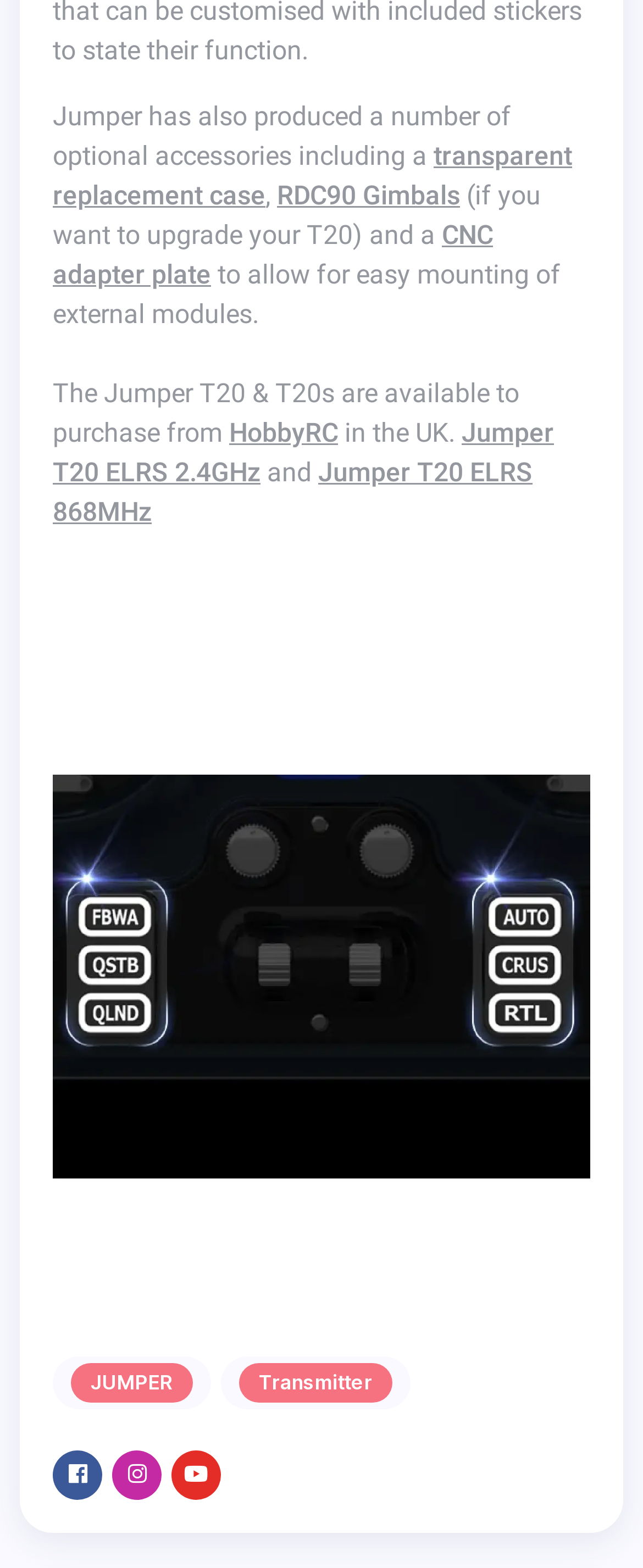Where can the Jumper T20 be purchased?
Using the details shown in the screenshot, provide a comprehensive answer to the question.

The webpage mentions that the Jumper T20 and T20s are available to purchase from HobbyRC, which is a retailer in the UK.